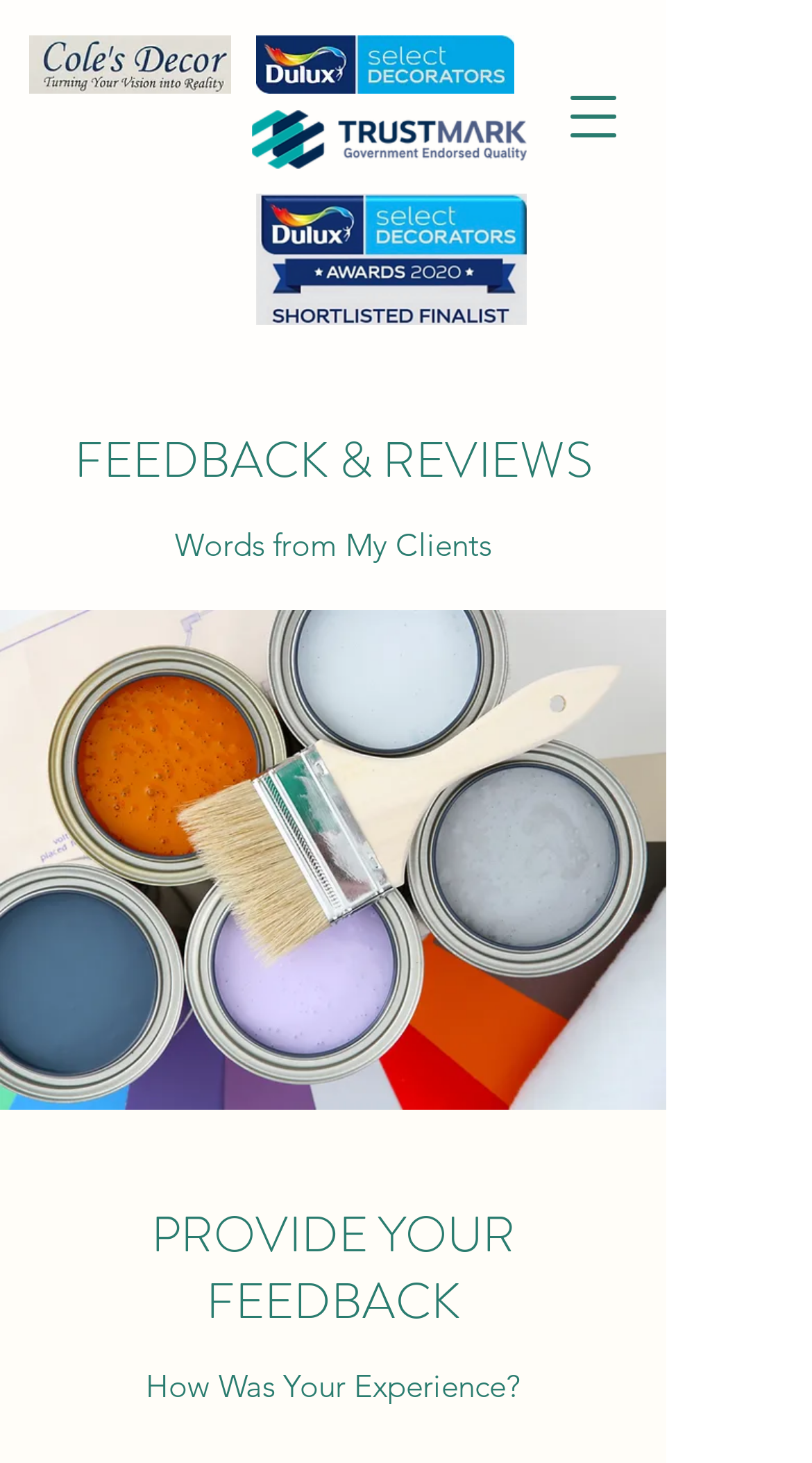Describe all the significant parts and information present on the webpage.

The webpage is about testimonials, specifically for Cole S Decor. At the top right corner, there is a button to open a navigation menu. Below the button, there are three images aligned horizontally, showcasing a photo of a person, the Dulux Select Decorators logo, and an image indicating that Cole S Decor is a Dulux shortlisted finalist. 

To the left of these images, there is a smaller image of the TM Logo. Below the images, there is a heading that reads "FEEDBACK & REVIEWS" followed by a paragraph of text titled "Words from My Clients". 

Taking up most of the page, there is a large image of paint buckets, which seems to be a decorative element. At the bottom of the page, there is another heading that reads "PROVIDE YOUR FEEDBACK" followed by a question "How Was Your Experience?"